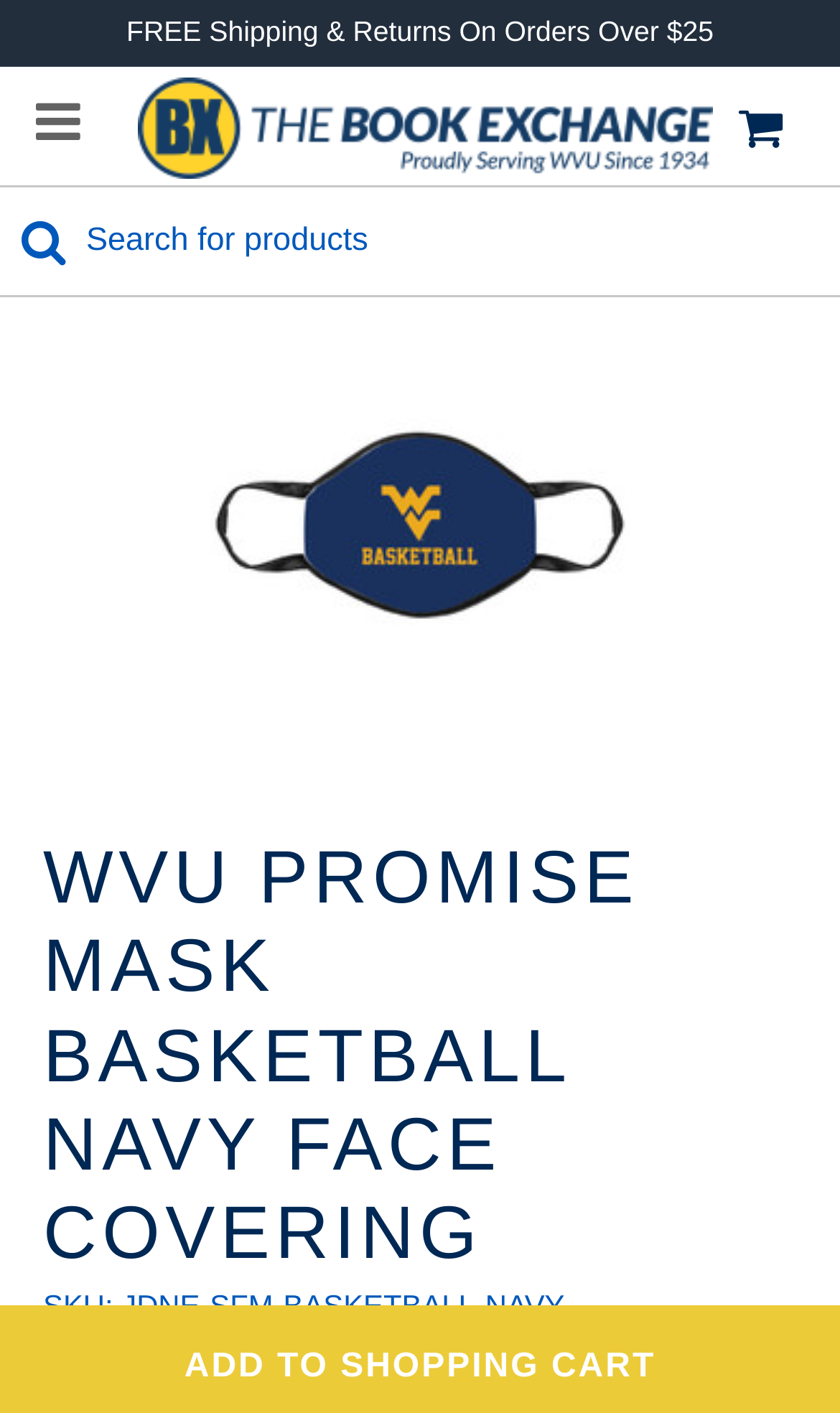Is there a link to 'The Book Exchange' on the webpage?
Please use the visual content to give a single word or phrase answer.

Yes